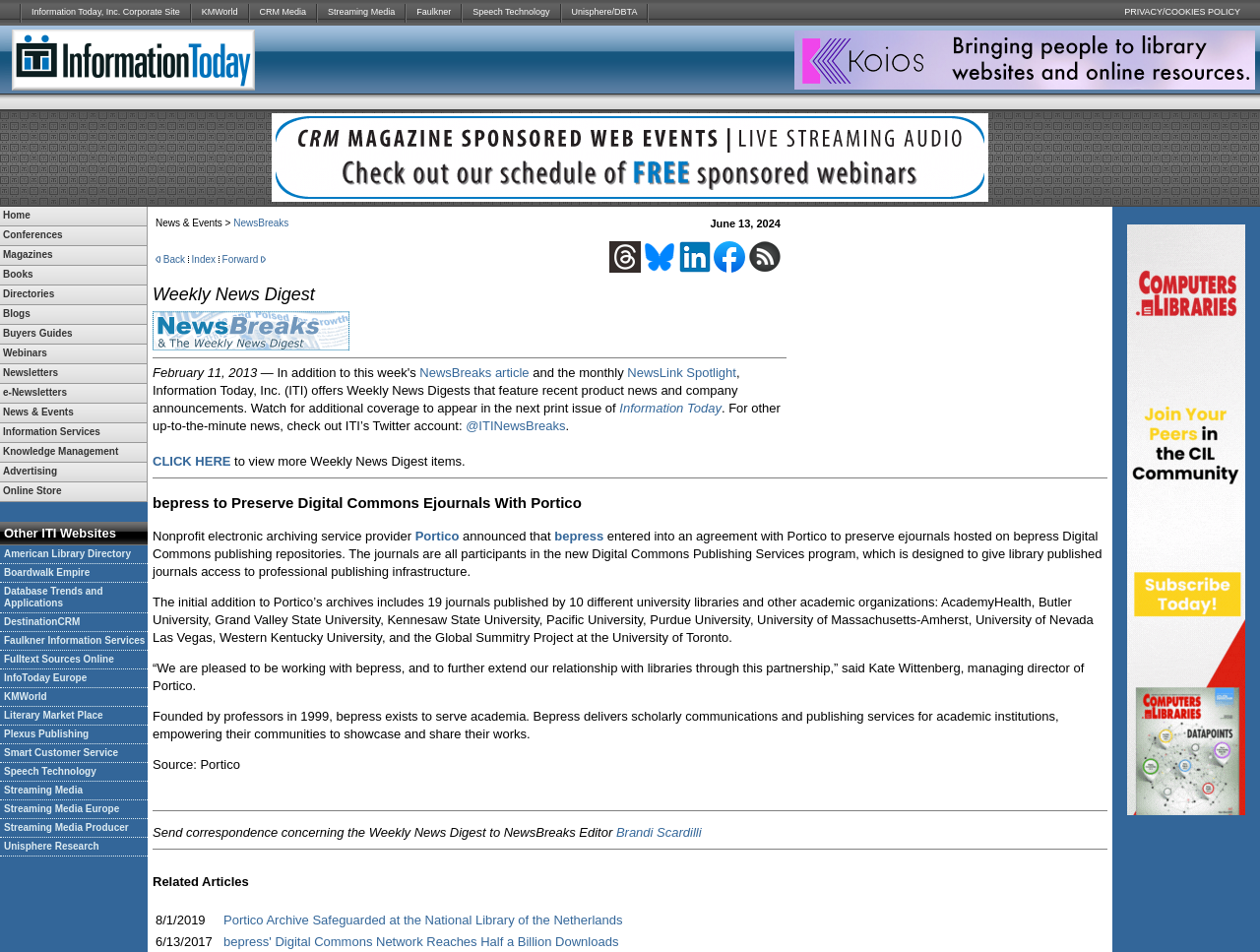Please provide a brief answer to the question using only one word or phrase: 
How many links are there in the top navigation bar?

11